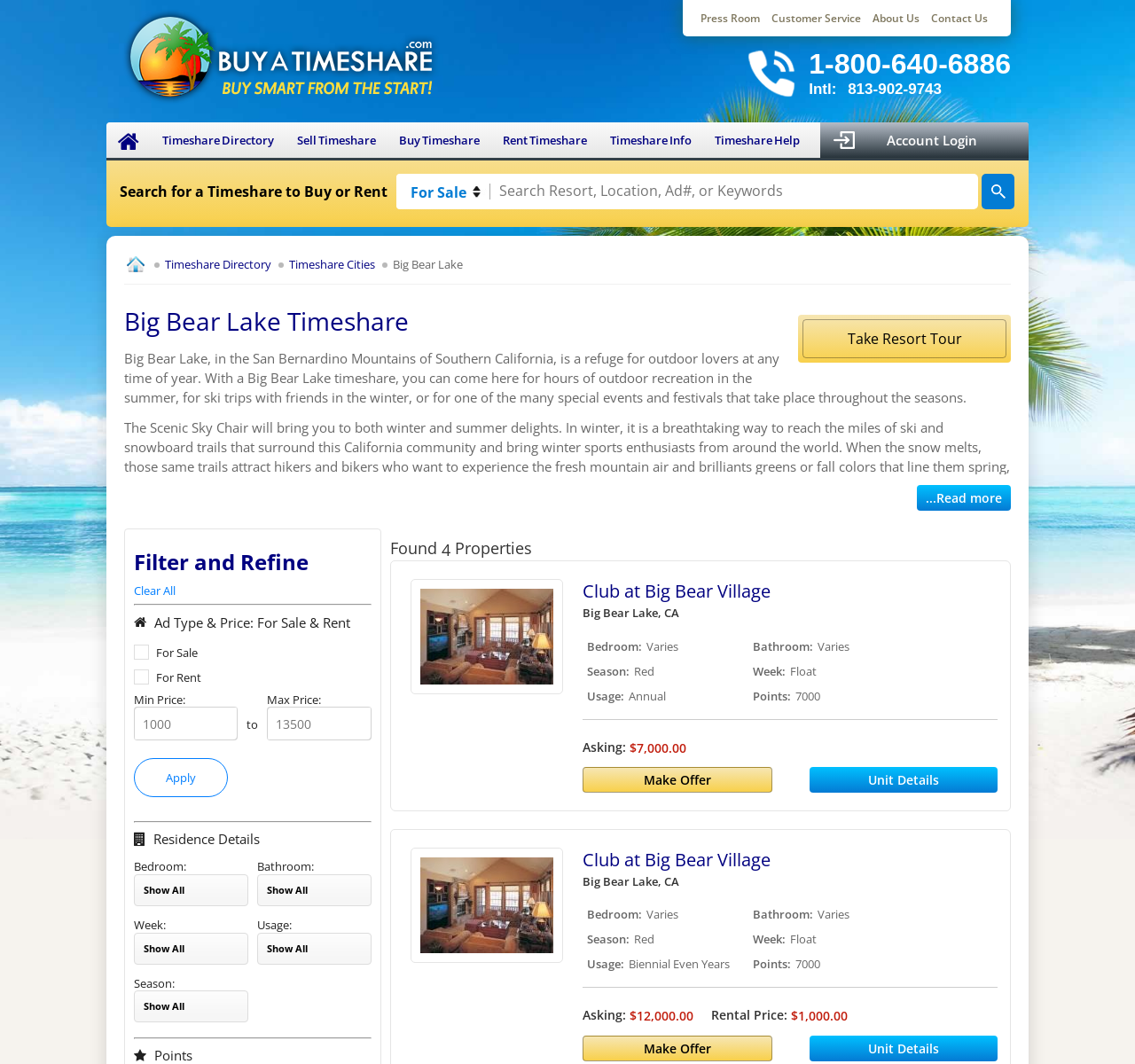Could you find the bounding box coordinates of the clickable area to complete this instruction: "Apply filters"?

[0.118, 0.713, 0.201, 0.75]